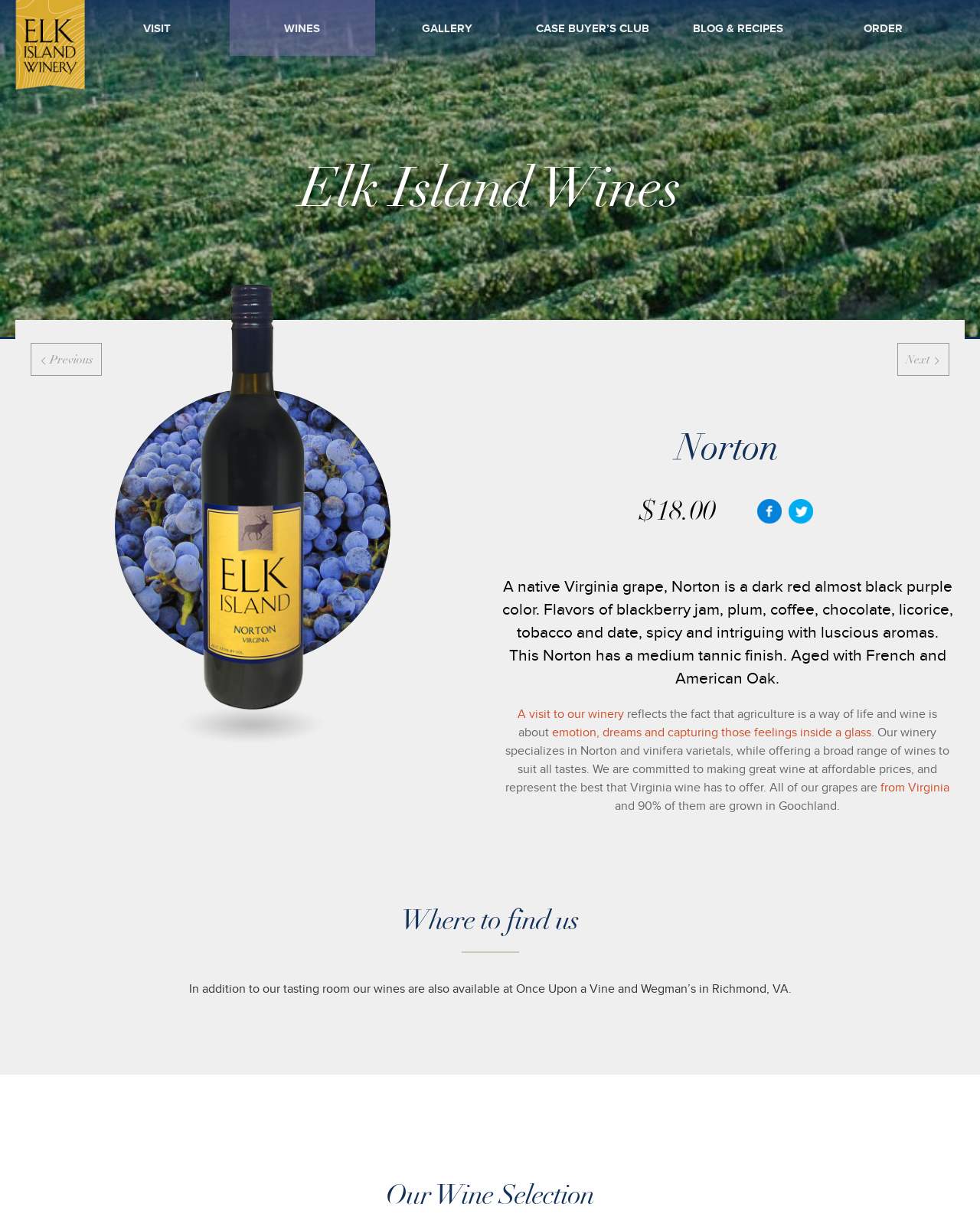Based on the provided description, "from Virginia", find the bounding box of the corresponding UI element in the screenshot.

[0.898, 0.642, 0.969, 0.653]